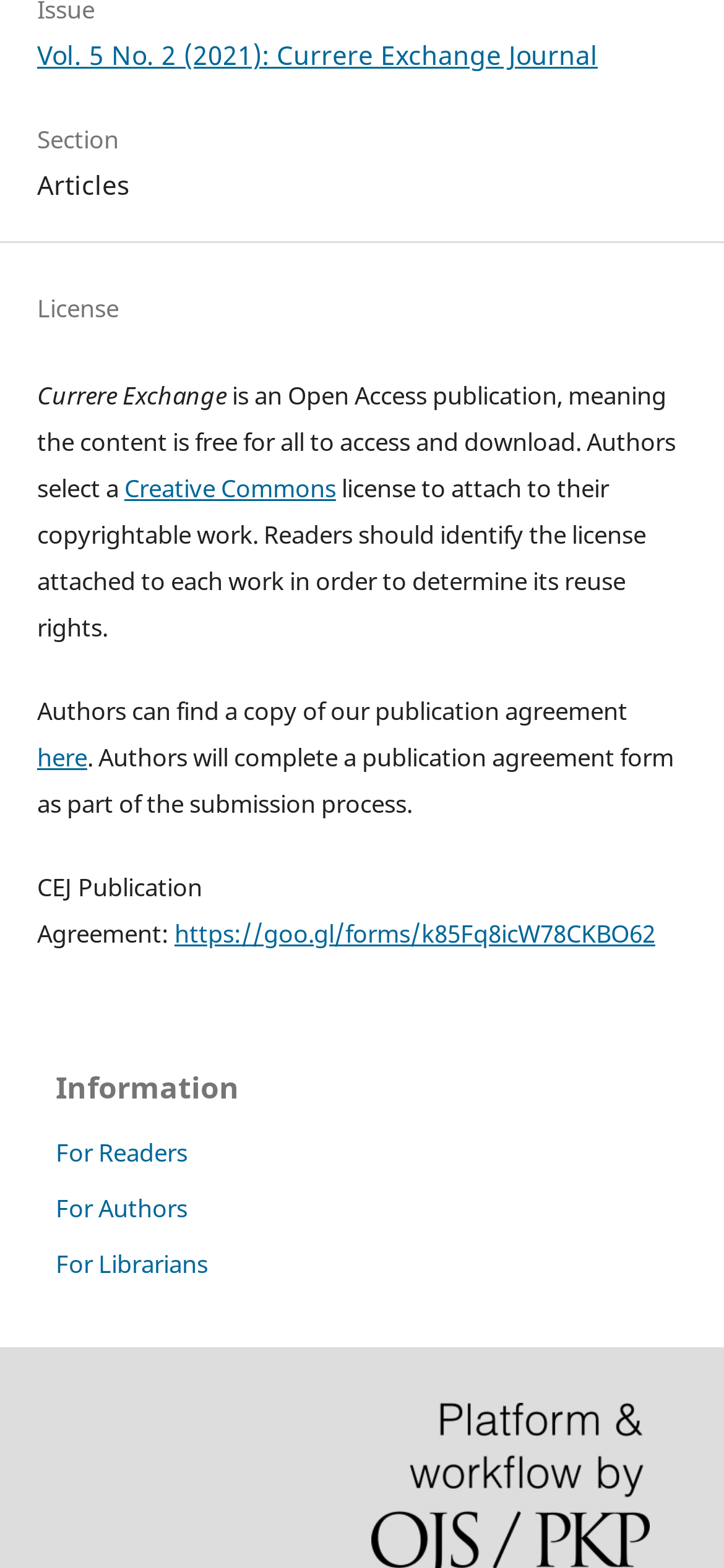Provide the bounding box coordinates of the HTML element described by the text: "https://goo.gl/forms/k85Fq8icW78CKBO62".

[0.241, 0.585, 0.905, 0.606]